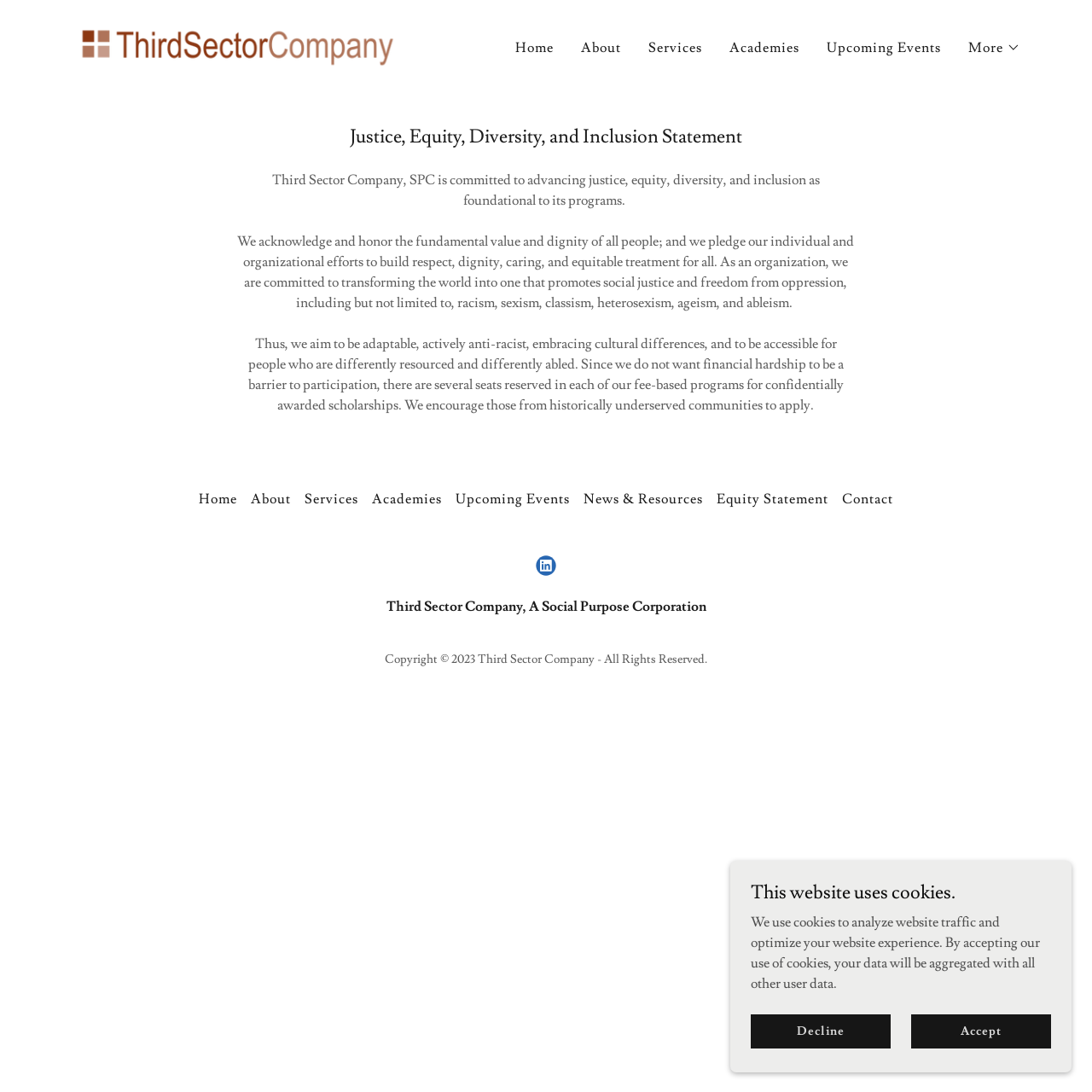Locate the bounding box coordinates of the clickable region necessary to complete the following instruction: "Click on the Third Sector Company link". Provide the coordinates in the format of four float numbers between 0 and 1, i.e., [left, top, right, bottom].

[0.066, 0.031, 0.37, 0.047]